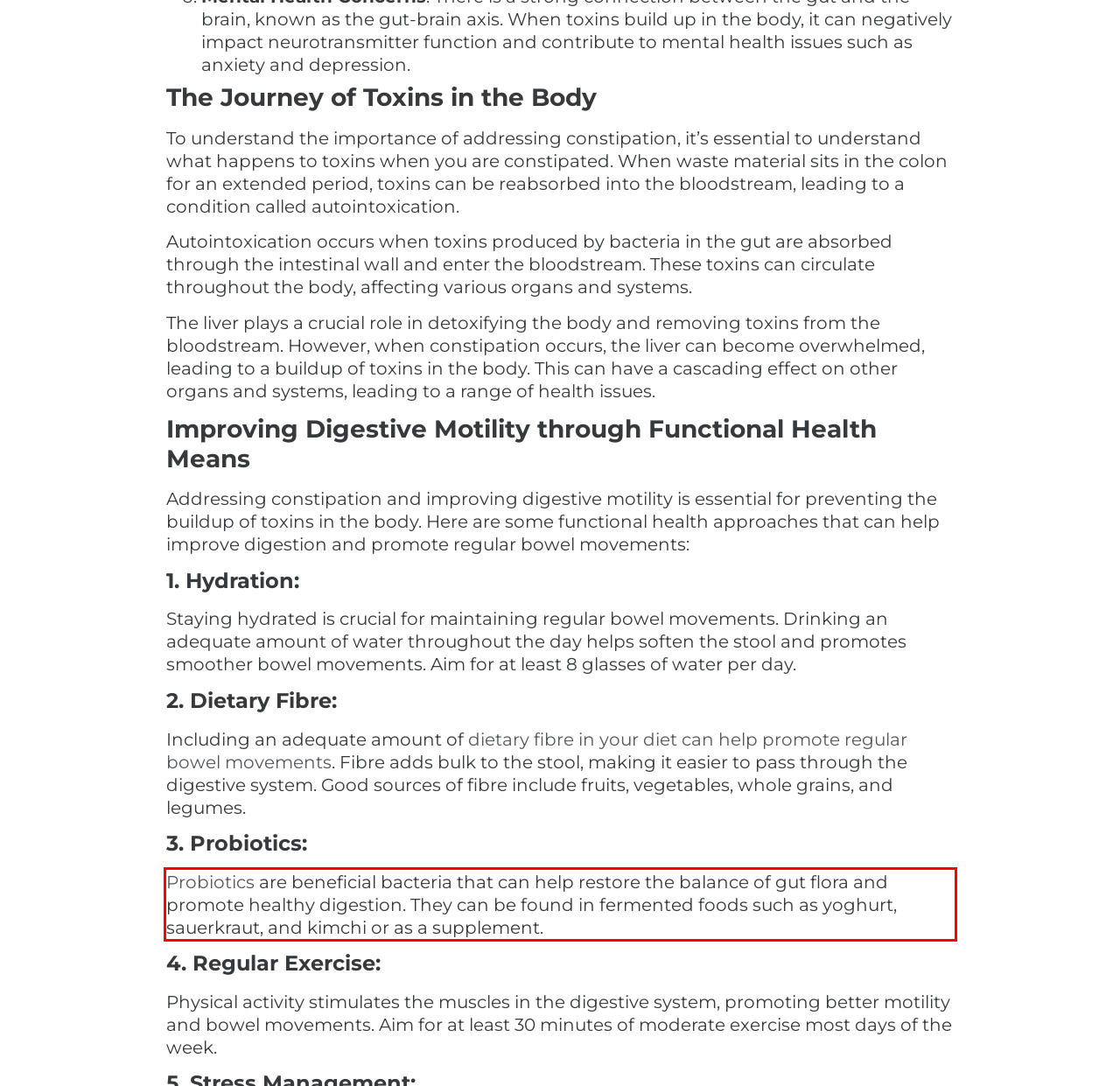Please extract the text content within the red bounding box on the webpage screenshot using OCR.

Probiotics are beneficial bacteria that can help restore the balance of gut flora and promote healthy digestion. They can be found in fermented foods such as yoghurt, sauerkraut, and kimchi or as a supplement.